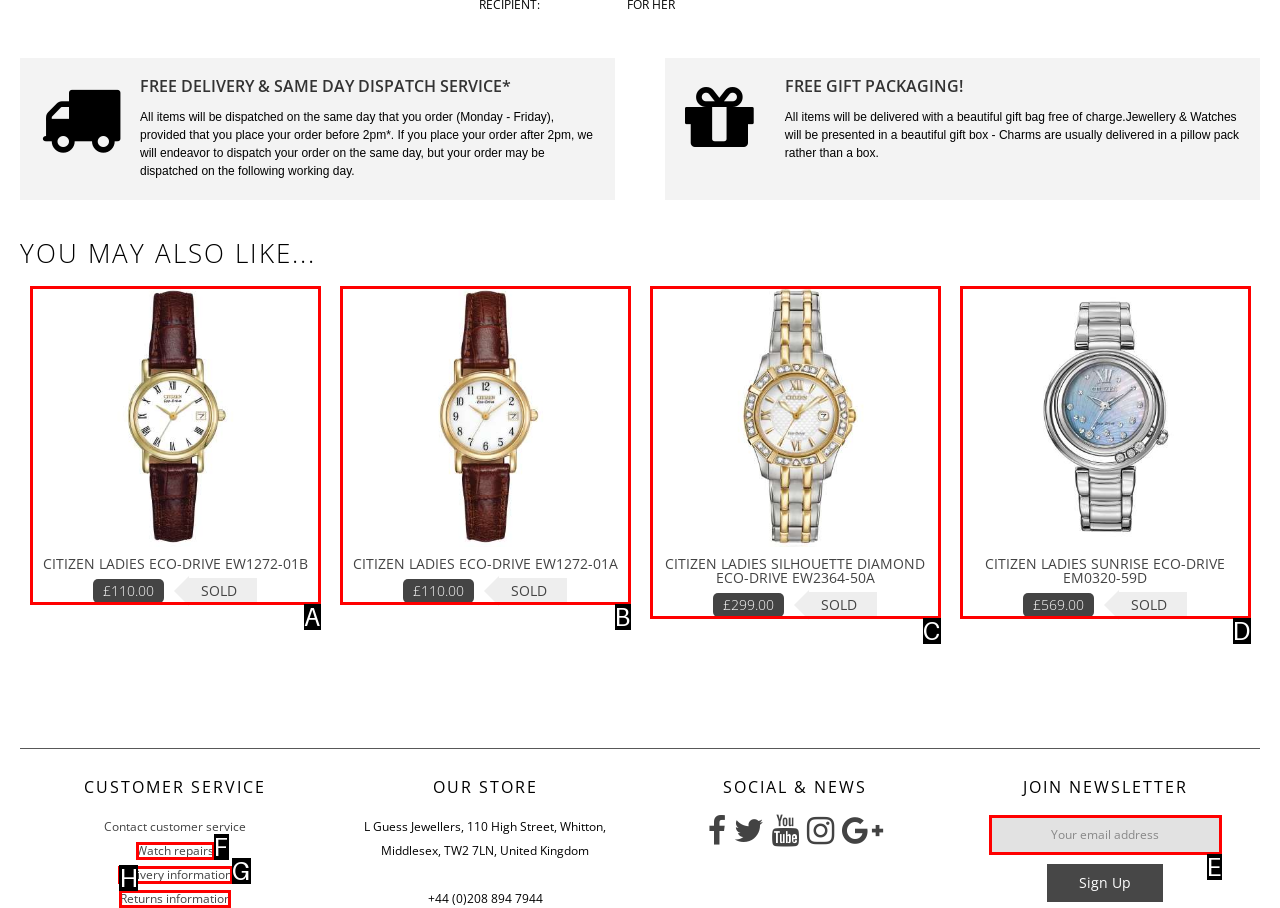Determine which HTML element best suits the description: parent_node: Add to wishlist aria-label="Next". Reply with the letter of the matching option.

None